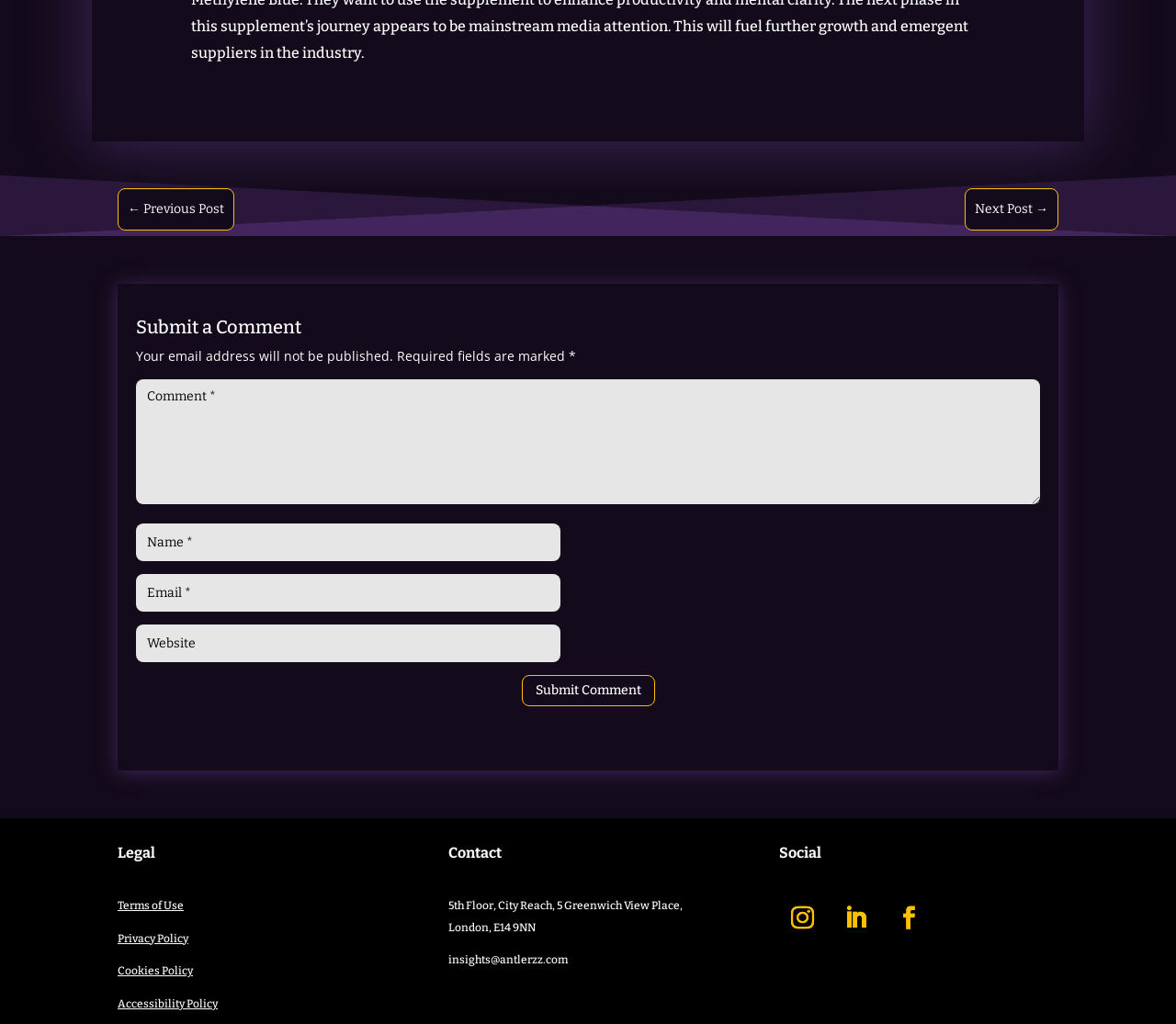Please locate the clickable area by providing the bounding box coordinates to follow this instruction: "Go to the previous post".

[0.1, 0.184, 0.199, 0.225]